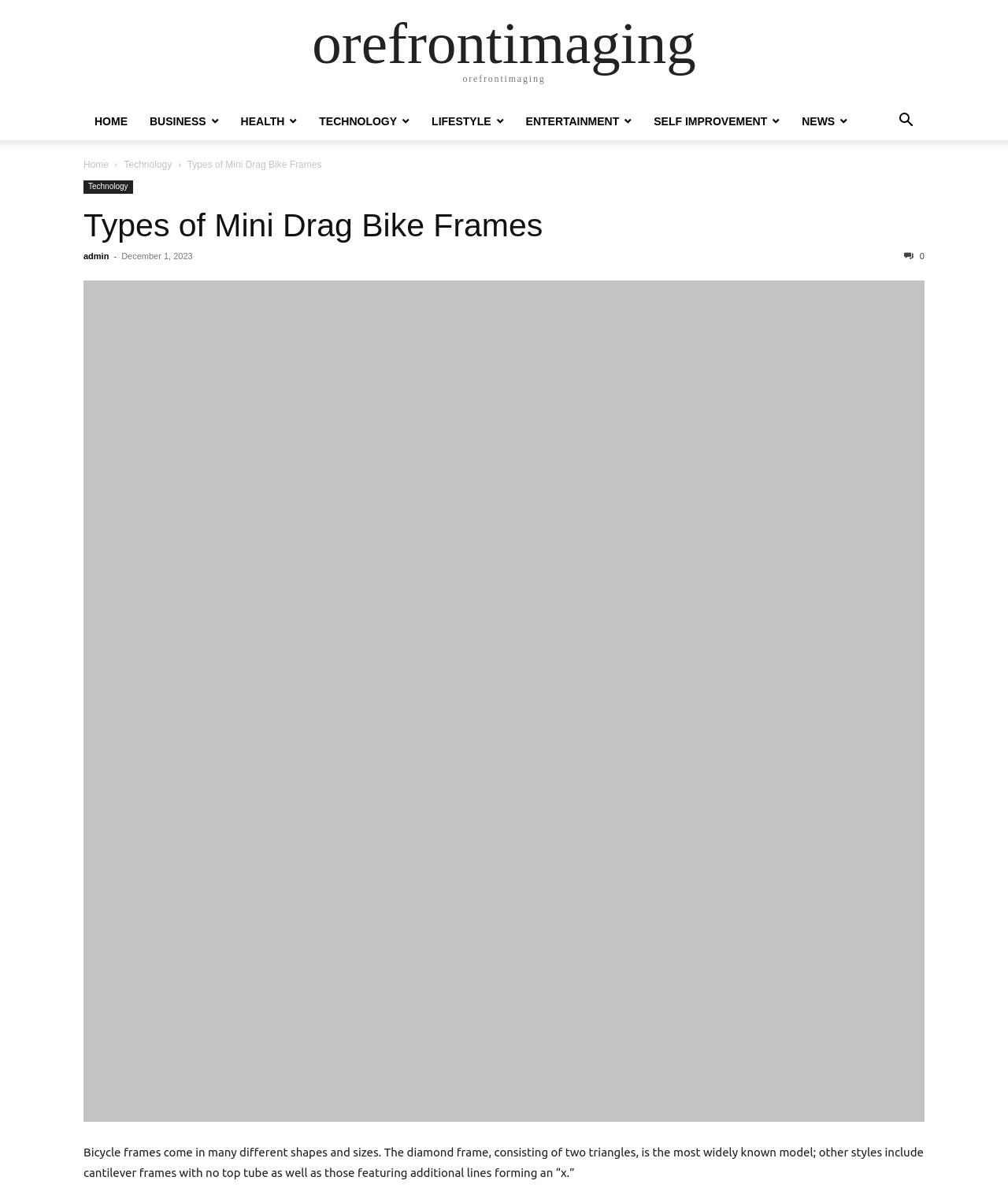Please provide a comprehensive answer to the question based on the screenshot: How many triangles are in the diamond frame?

I read the text below the image, which describes the diamond frame as consisting of two triangles.